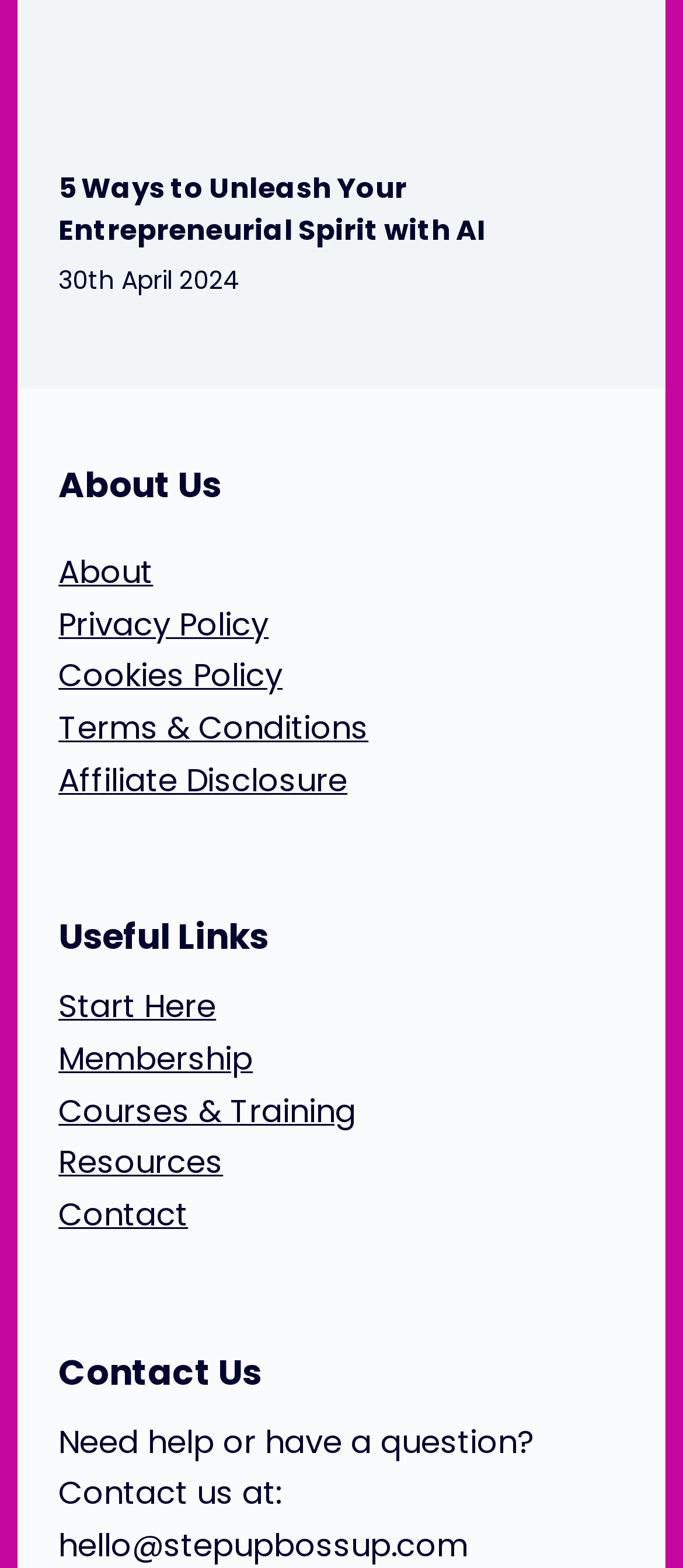Please determine the bounding box coordinates of the clickable area required to carry out the following instruction: "visit the about us page". The coordinates must be four float numbers between 0 and 1, represented as [left, top, right, bottom].

[0.086, 0.35, 0.224, 0.378]